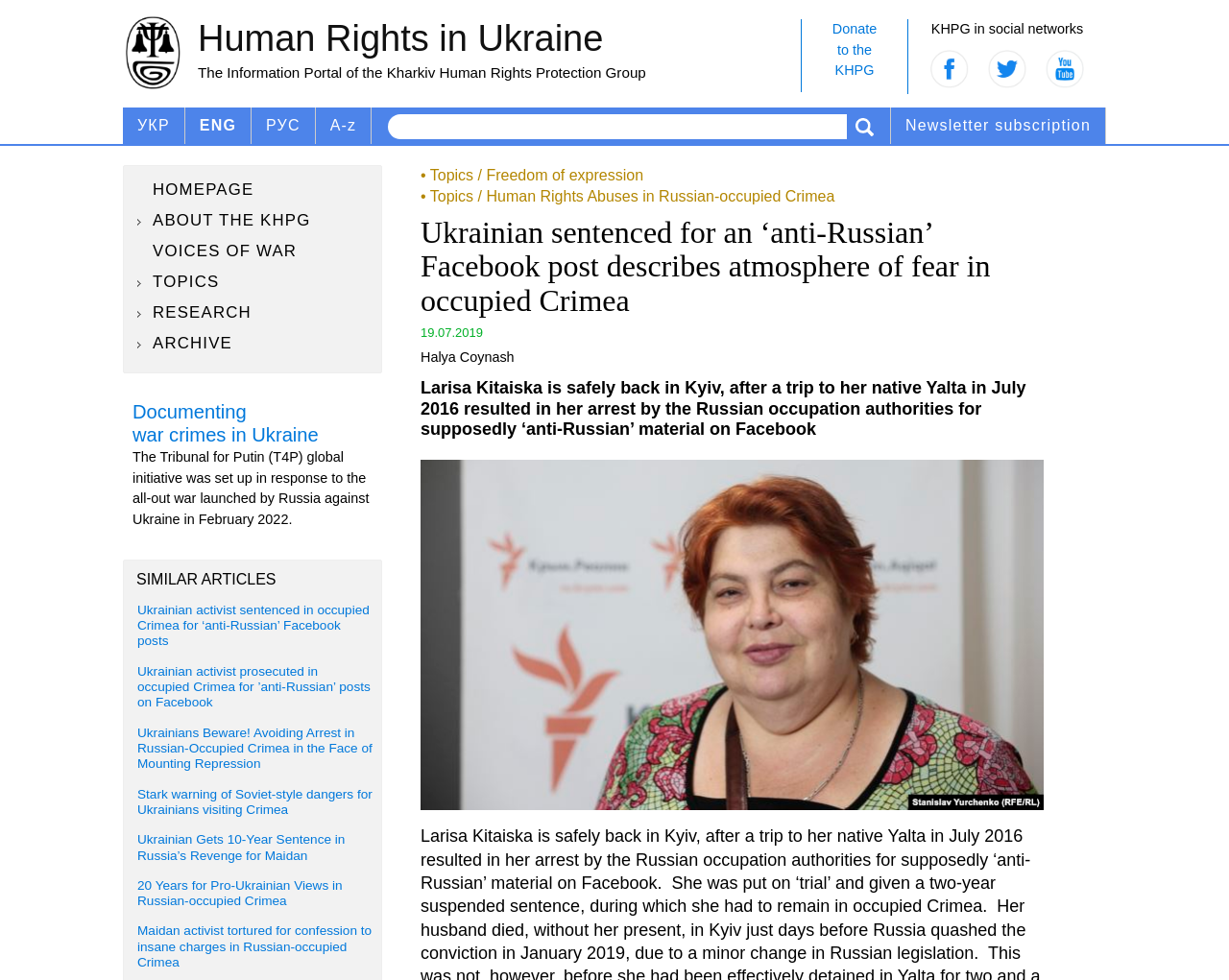Please study the image and answer the question comprehensively:
What is the name of the human rights organization?

I found the answer by looking at the top of the webpage, where it says 'Human Rights in Ukraine' and 'The Information Portal of the Kharkiv Human Rights Protection Group'. This suggests that the webpage is related to the Kharkiv Human Rights Protection Group, which is a human rights organization.